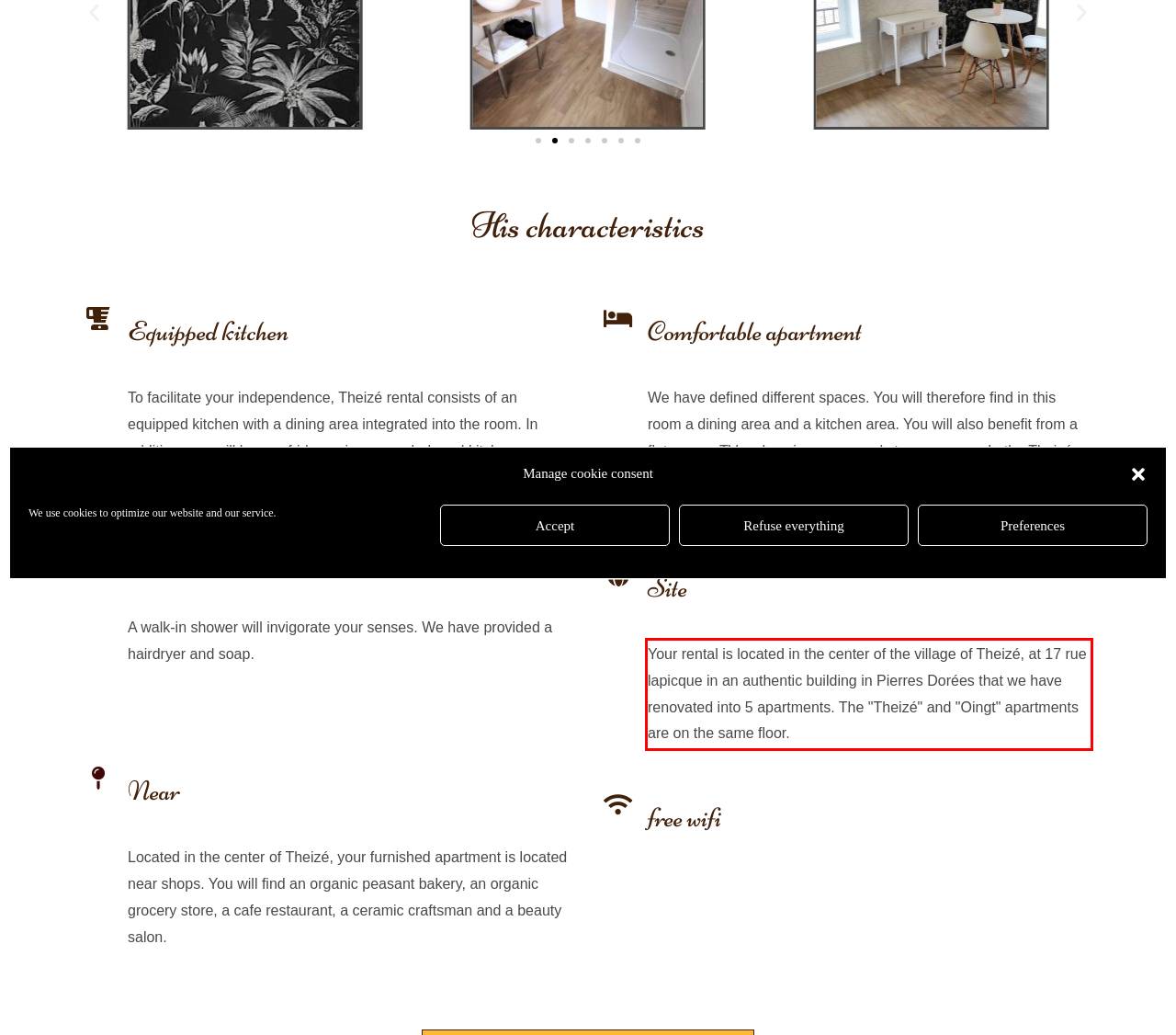Extract and provide the text found inside the red rectangle in the screenshot of the webpage.

Your rental is located in the center of the village of Theizé, at 17 rue lapicque in an authentic building in Pierres Dorées that we have renovated into 5 apartments. The "Theizé" and "Oingt" apartments are on the same floor.